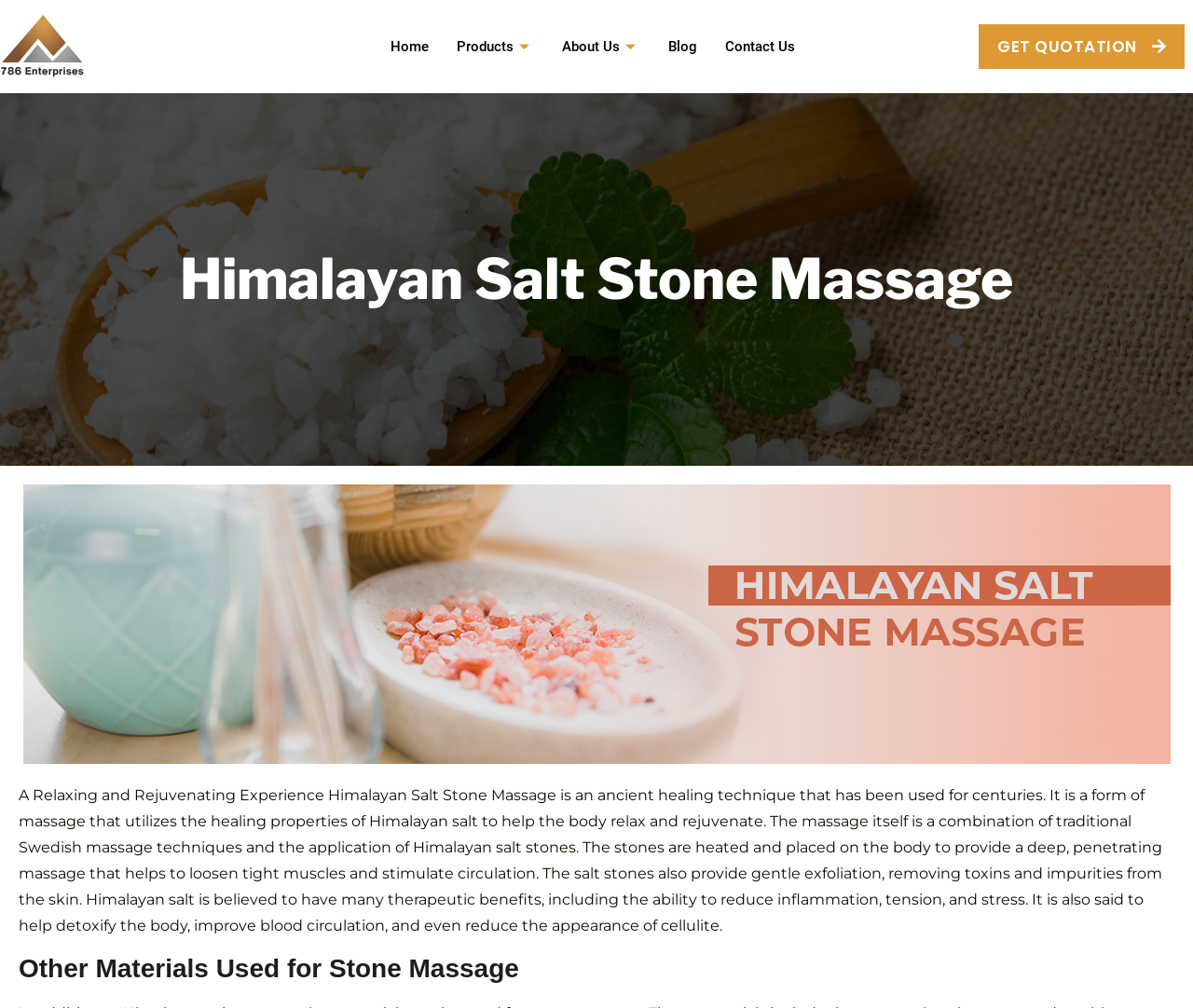With reference to the image, please provide a detailed answer to the following question: What is the other topic discussed on this webpage?

I determined the other topic by looking at the heading 'Other Materials Used for Stone Massage' which is located at the bottom of the webpage, indicating that the webpage also discusses other materials used for stone massage in addition to Himalayan salt.